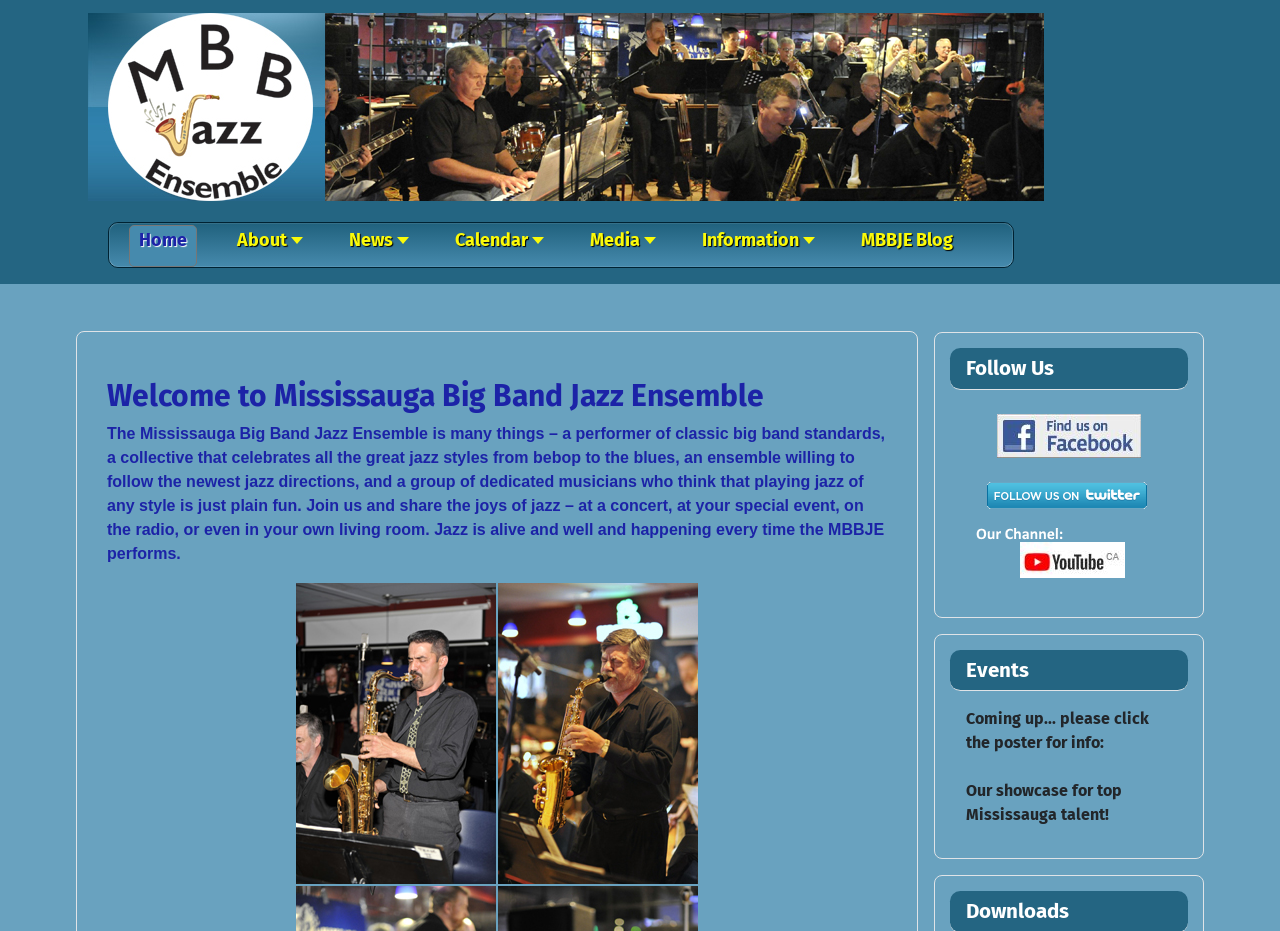What is the purpose of the jazz ensemble?
Please provide a single word or phrase in response based on the screenshot.

To play jazz for dances, concerts, festivals and events